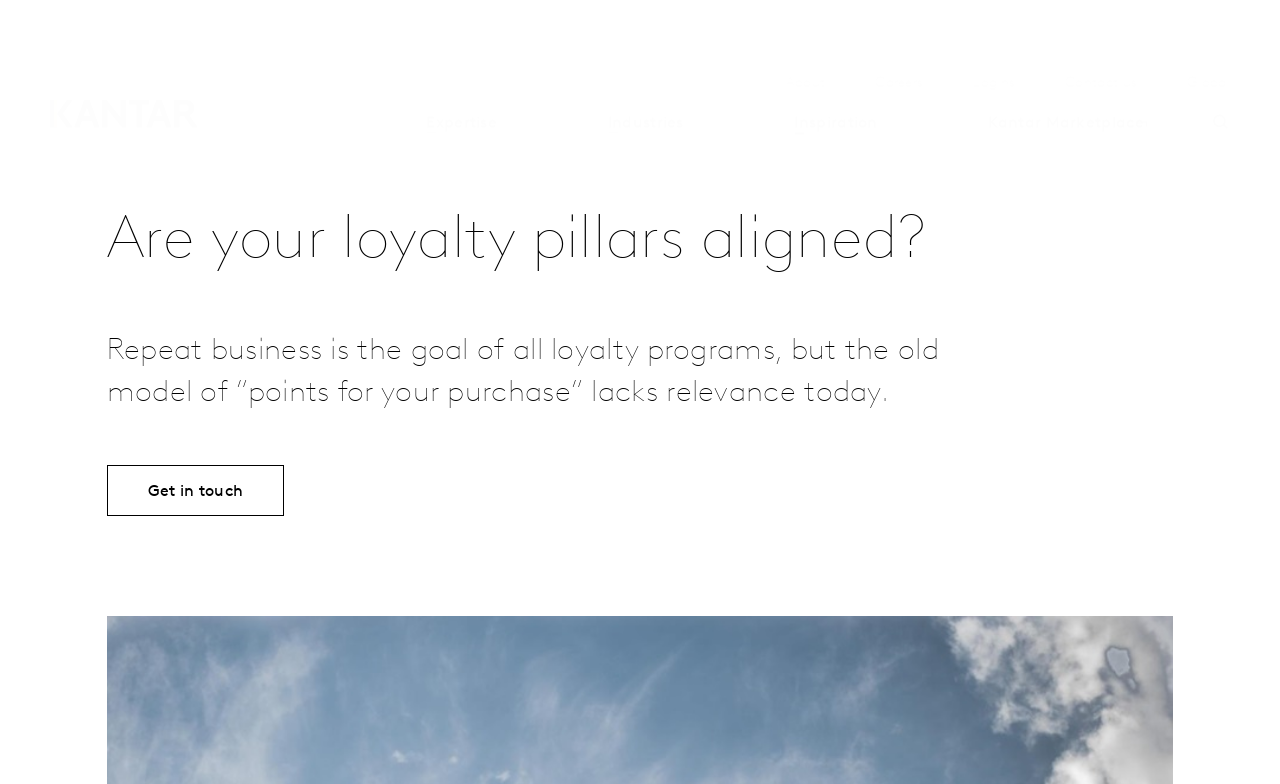Elaborate on the webpage's design and content in a detailed caption.

The webpage appears to be a blog or article page, with a prominent heading "Are your loyalty pillars aligned?" at the top center of the page. Below the heading, there is a paragraph of text that summarizes the main idea of the article, stating that repeat business is the goal of all loyalty programs, but the old model of "points for your purchase" lacks relevance today.

At the top of the page, there is a navigation menu with four tabs: "Expertise", "Industries", "Inspiration", and a link to "Kantar Marketplace". These elements are positioned horizontally, with "Expertise" on the left and "Kantar Marketplace" on the right.

On the top right corner of the page, there is a search button with a search icon. Below the navigation menu, there are five links: "About", "Careers", "Logins", "Contact us", and "Global". These links are positioned horizontally, with "About" on the left and "Global" on the right.

The page has a total of six links, including the one in the navigation menu and the "Get in touch" link at the bottom of the page. There is one image on the page, which is the search icon within the search button.